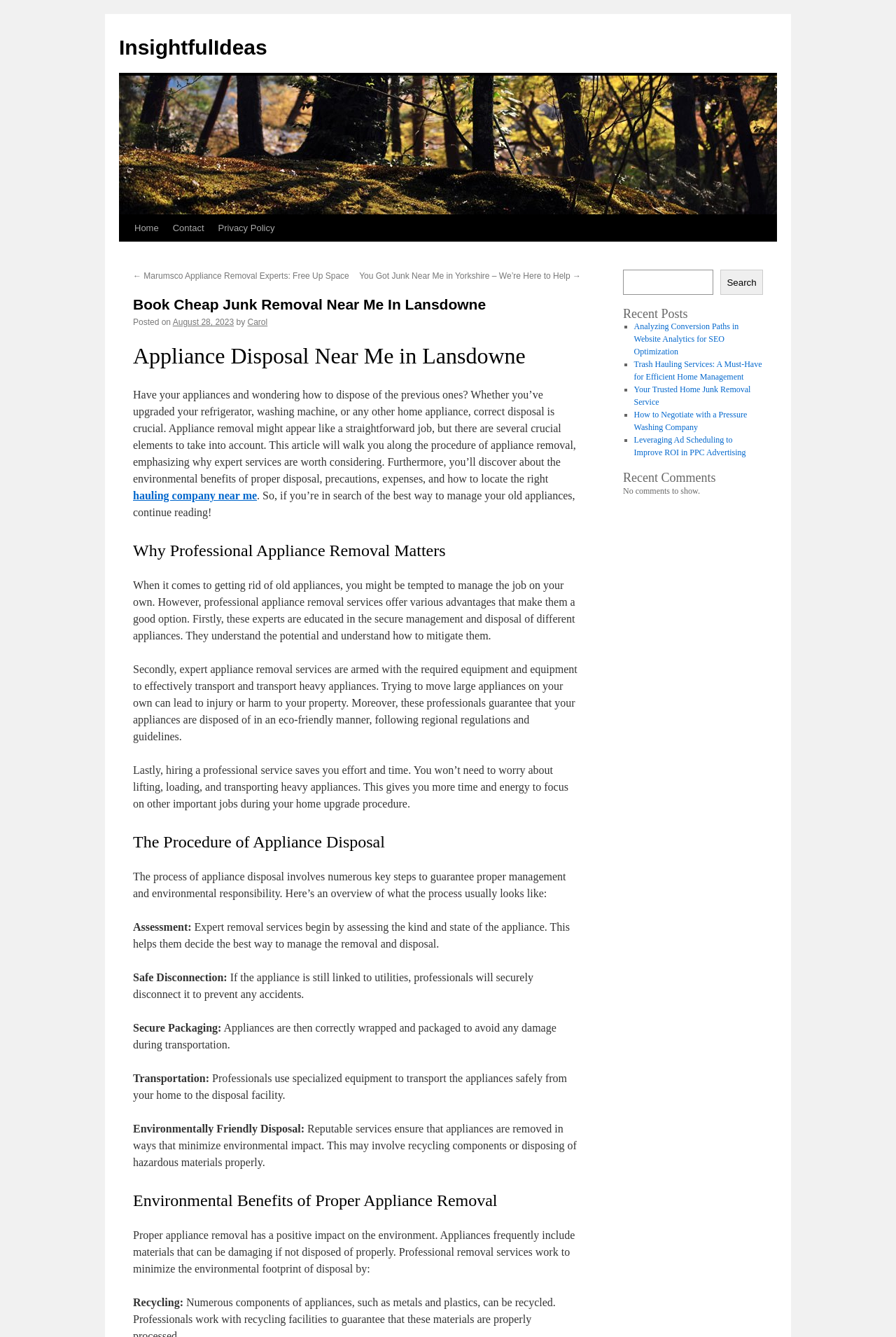Identify the bounding box coordinates of the region that should be clicked to execute the following instruction: "Search for something".

[0.804, 0.202, 0.852, 0.221]